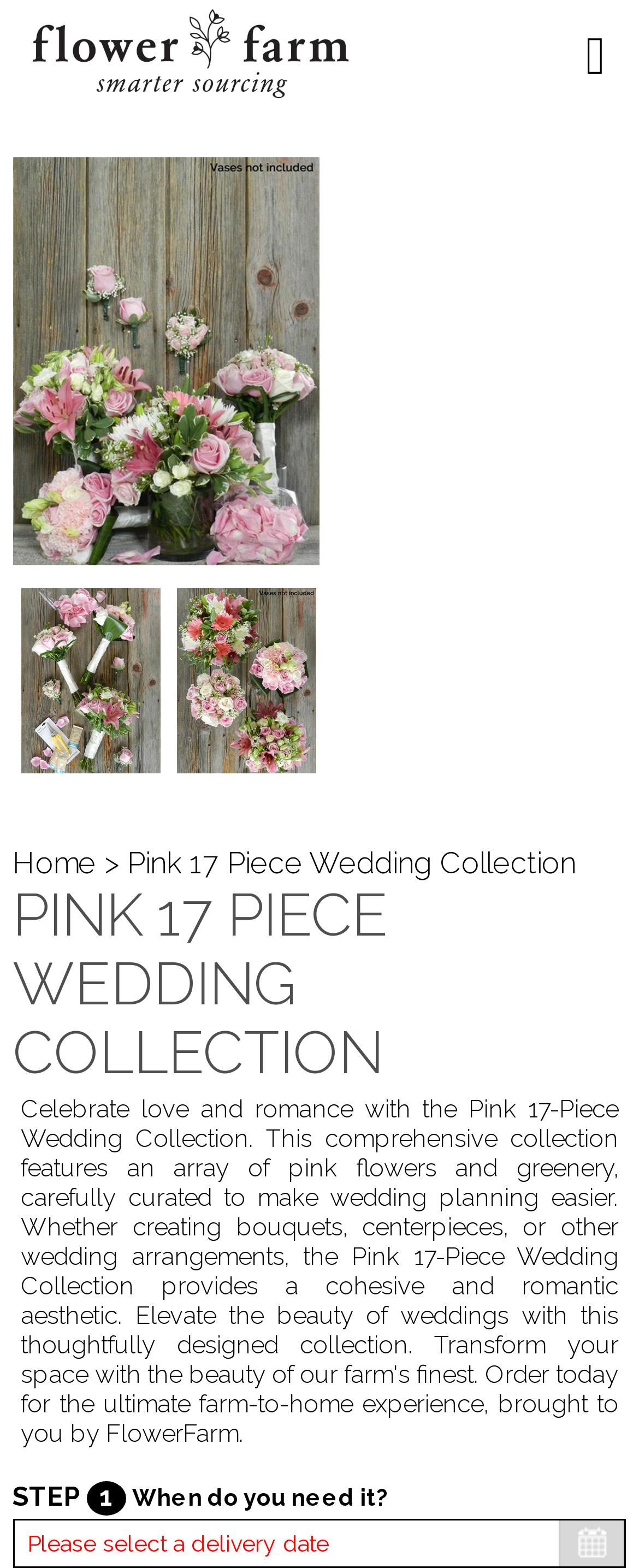Answer in one word or a short phrase: 
How many images are there on the webpage?

3